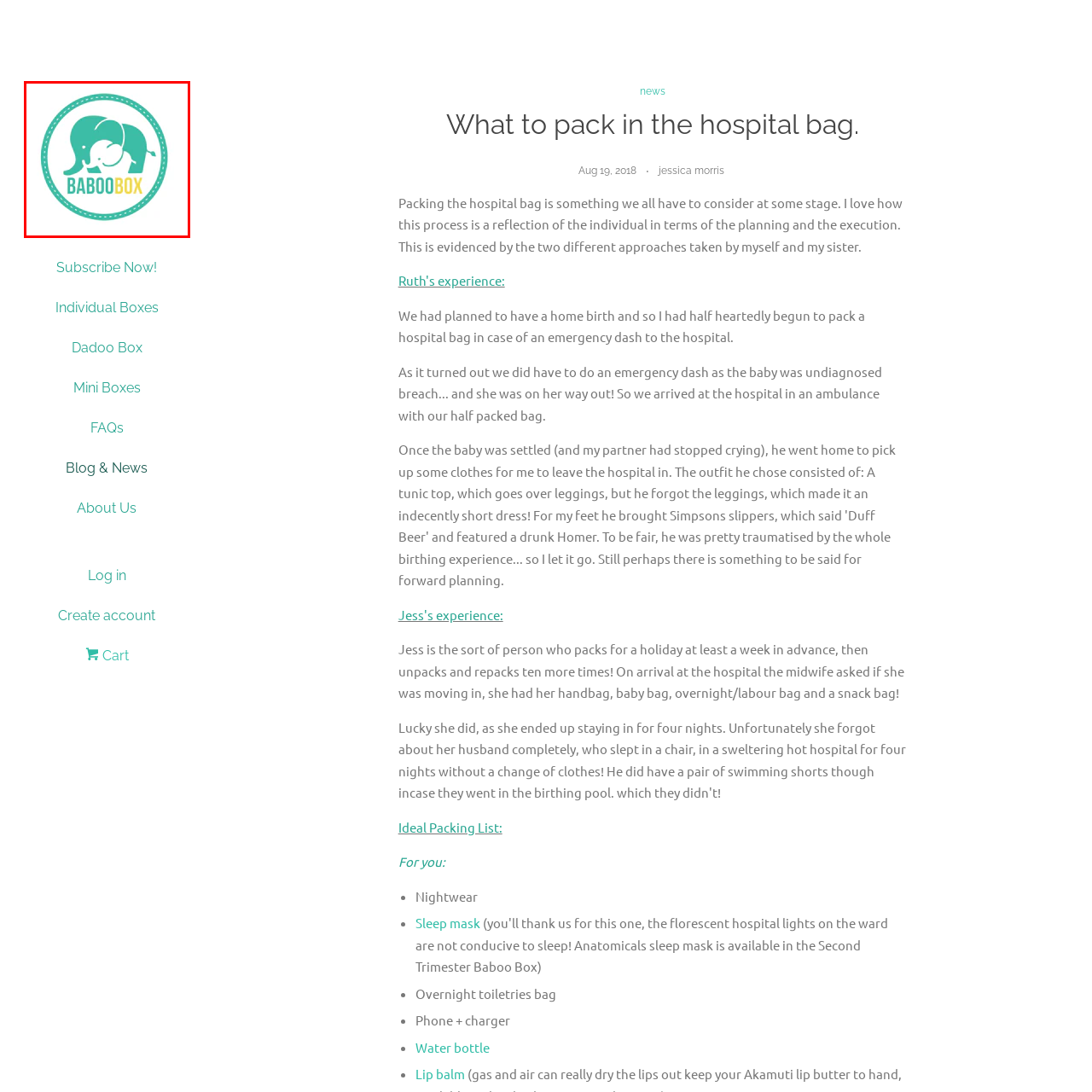Write a detailed description of the image enclosed in the red-bordered box.

The image features the logo of "Baboo Box," which includes a stylized design of an elephant, symbolizing care and nurturing, commonly associated with families and babies. The logo uses a vibrant turquoise color for the elephant, creating a playful yet calming aesthetic. The name "BABOOBOX" is prominently displayed in bold, friendly yellow lettering, suggesting a cheerful and approachable brand identity. This design reflects the company's focus on products meant for new parents and their infants, encapsulating a sense of warmth and reliability in preparing for significant life events such as childbirth.